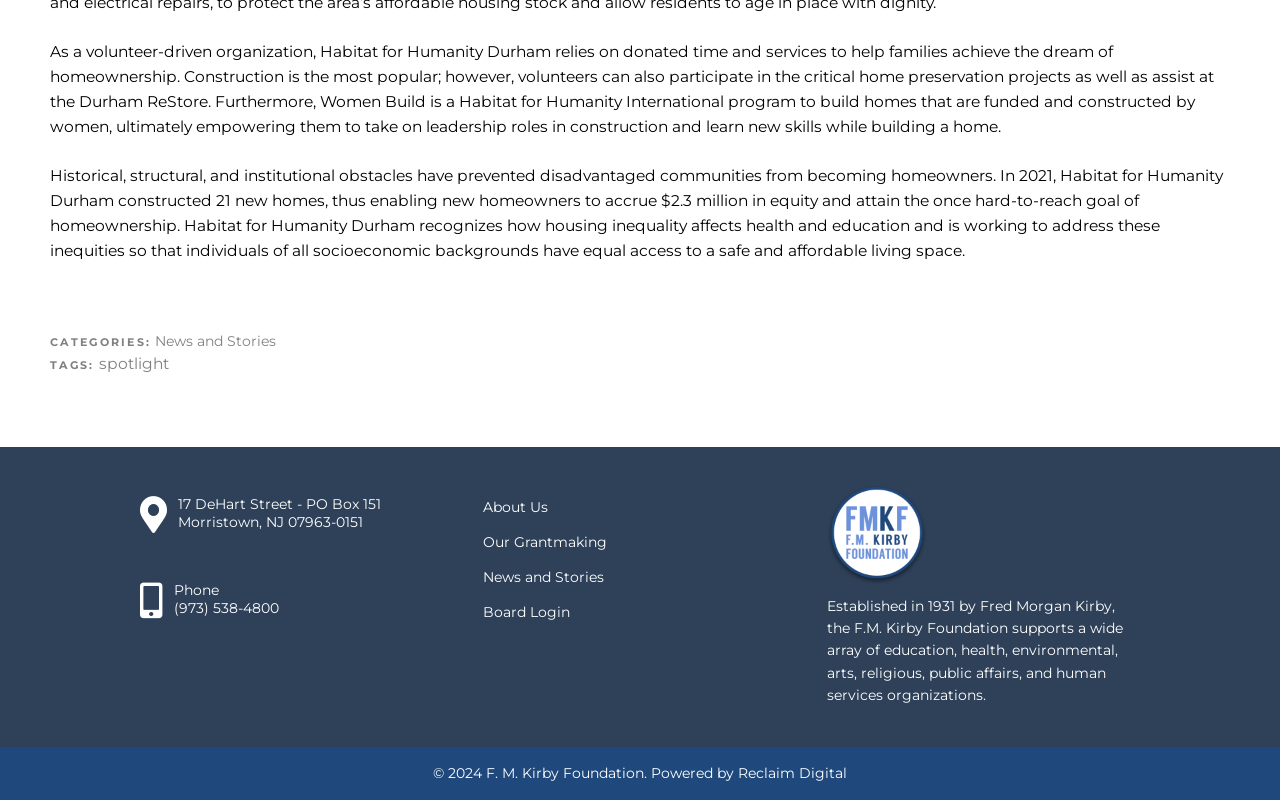What is Habitat for Humanity Durham's goal?
Analyze the image and provide a thorough answer to the question.

Based on the text, Habitat for Humanity Durham's goal is to help families achieve the dream of homeownership, which is mentioned in the first paragraph.